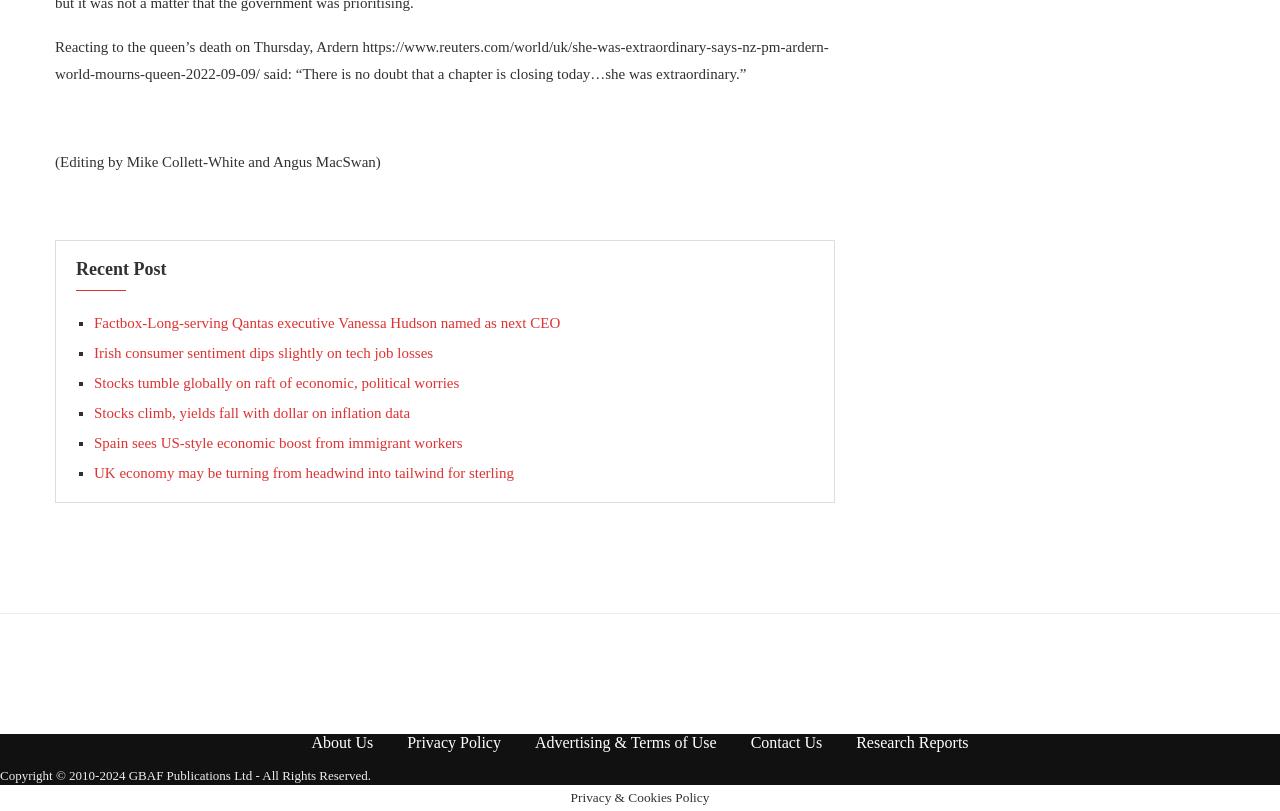What is the copyright information at the bottom of the page?
Can you provide a detailed and comprehensive answer to the question?

The copyright information at the bottom of the page indicates that the website's content is owned by GBAF Publications Ltd and is copyrighted from 2010 to 2024.